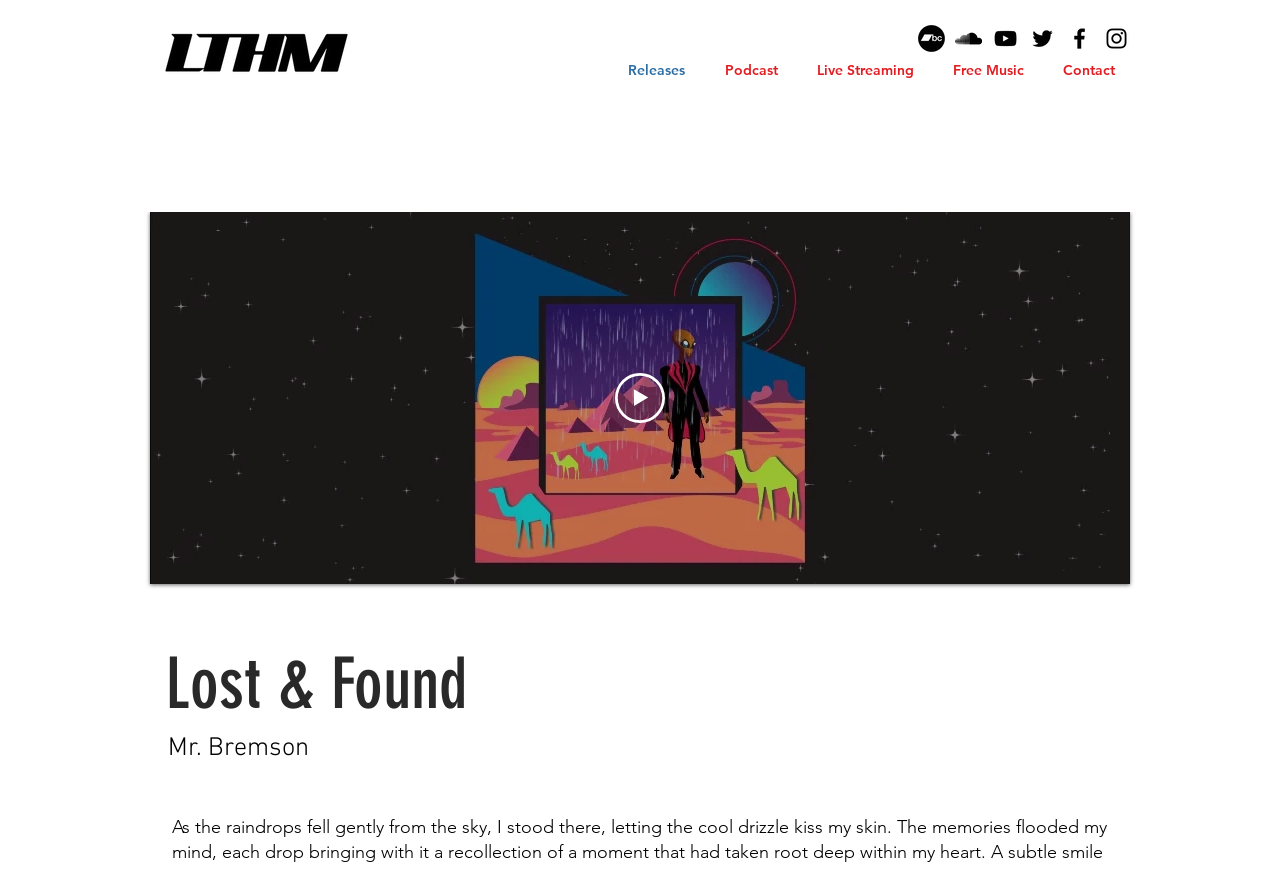Find the bounding box coordinates of the clickable area that will achieve the following instruction: "Go to the Releases page".

[0.471, 0.07, 0.547, 0.091]